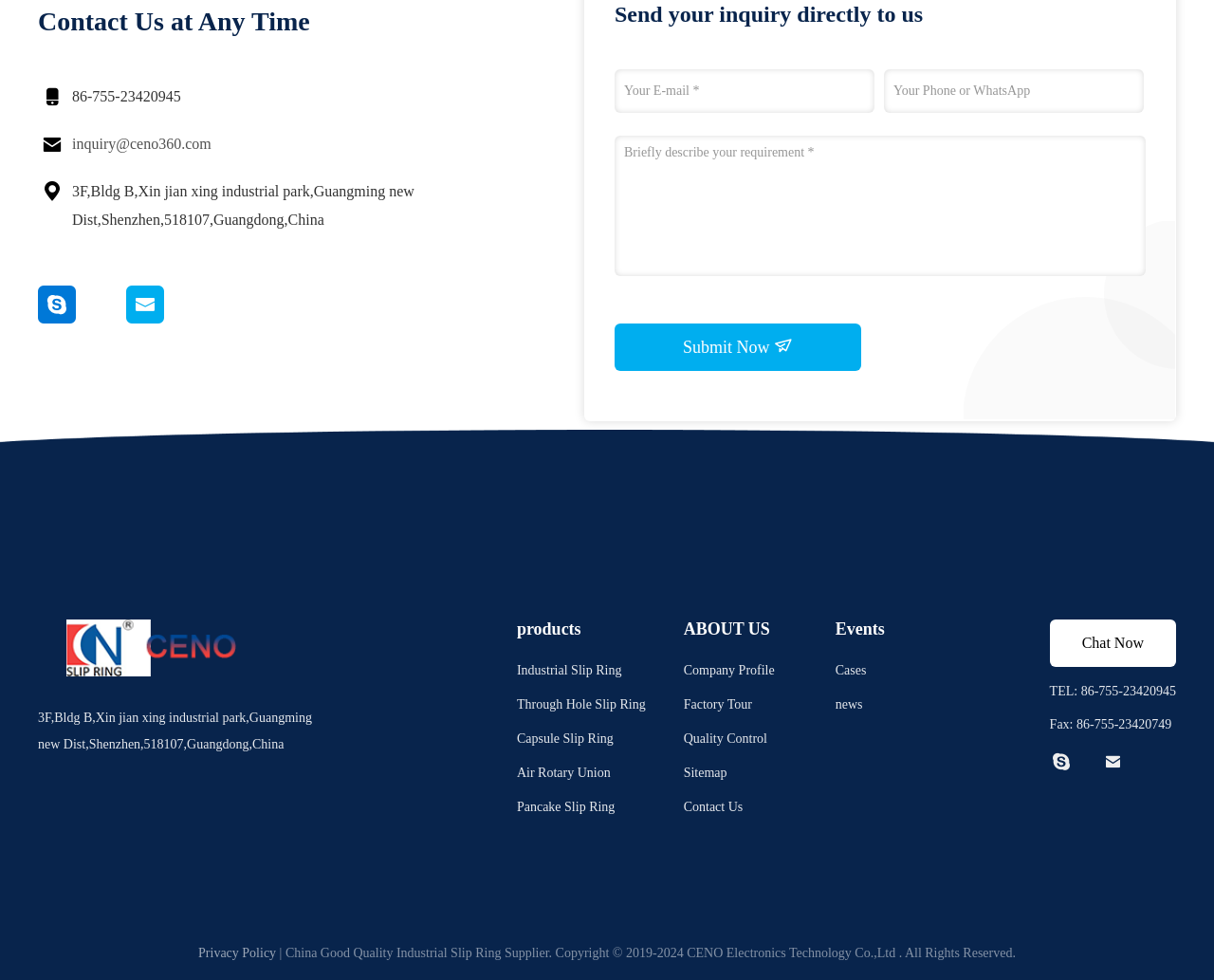Determine the bounding box coordinates of the area to click in order to meet this instruction: "Click the 'Industrial Slip Ring' link".

[0.426, 0.672, 0.532, 0.697]